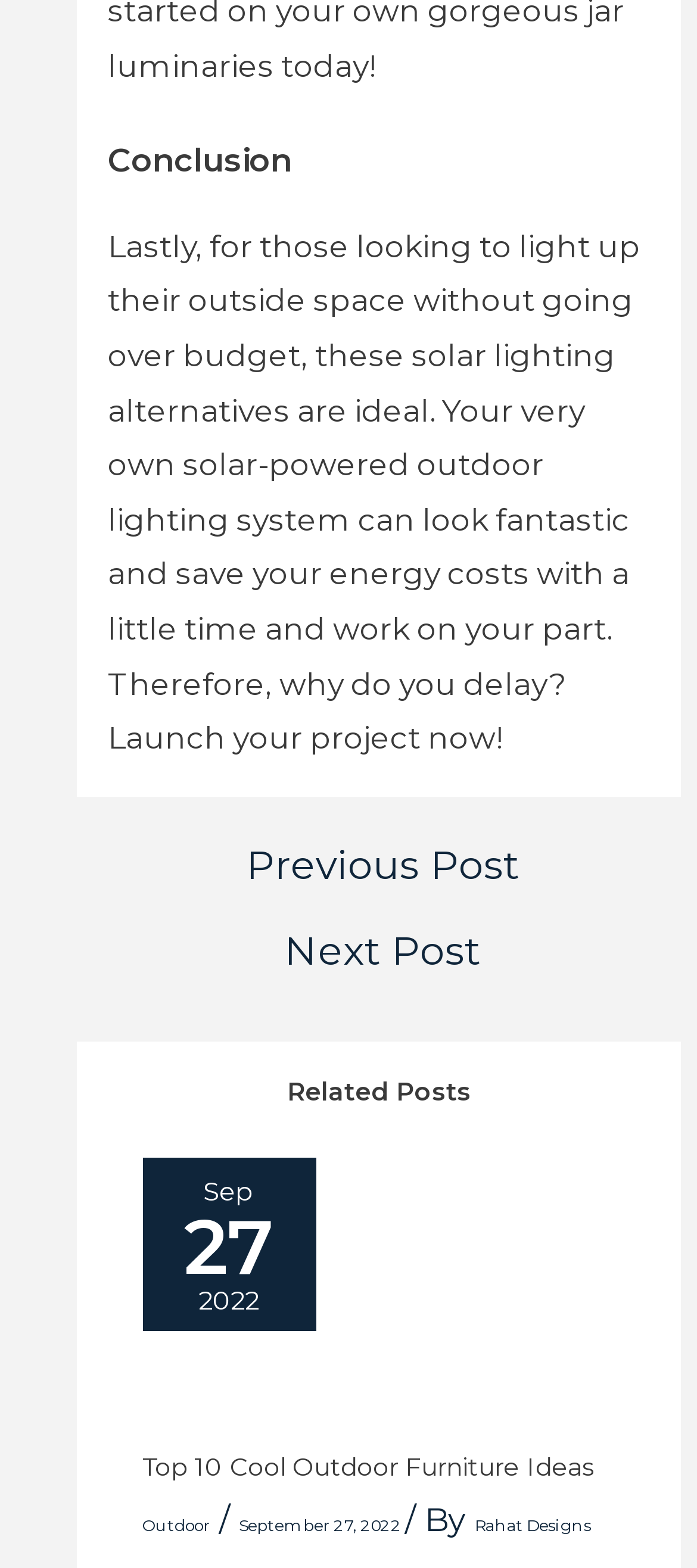Please provide a one-word or short phrase answer to the question:
How many related posts are shown?

One